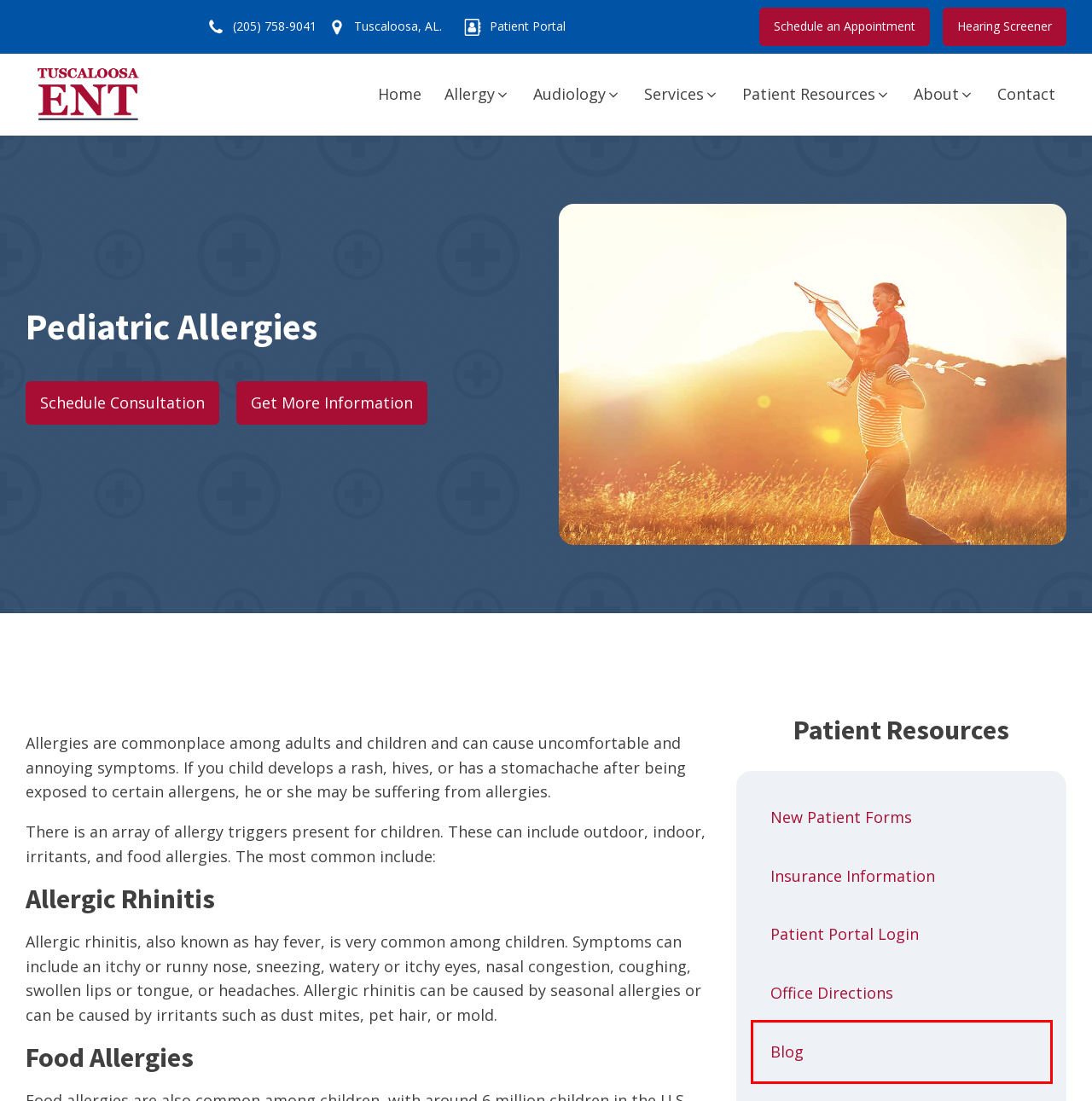You have a screenshot of a webpage with a red bounding box around a UI element. Determine which webpage description best matches the new webpage that results from clicking the element in the bounding box. Here are the candidates:
A. Online Allergy Test Tuscaloosa, Alabama | Tuscaloosa ENT
B. Throat Treatments Tuscaloosa, Alabama | Tuscaloosa ENT
C. Insurance Information Tuscaloosa, Alabama | Tuscaloosa ENT
D. Nose & Sinus Treatments Tuscaloosa, Alabama | Tuscaloosa ENT
E. New Patient Forms Tuscaloosa, Alabama | Tuscaloosa ENT
F. Office Directions Tuscaloosa, Alabama | Tuscaloosa ENT
G. Blog - Tuscaloosa ENT - 1
H. Online Hearing Check

G